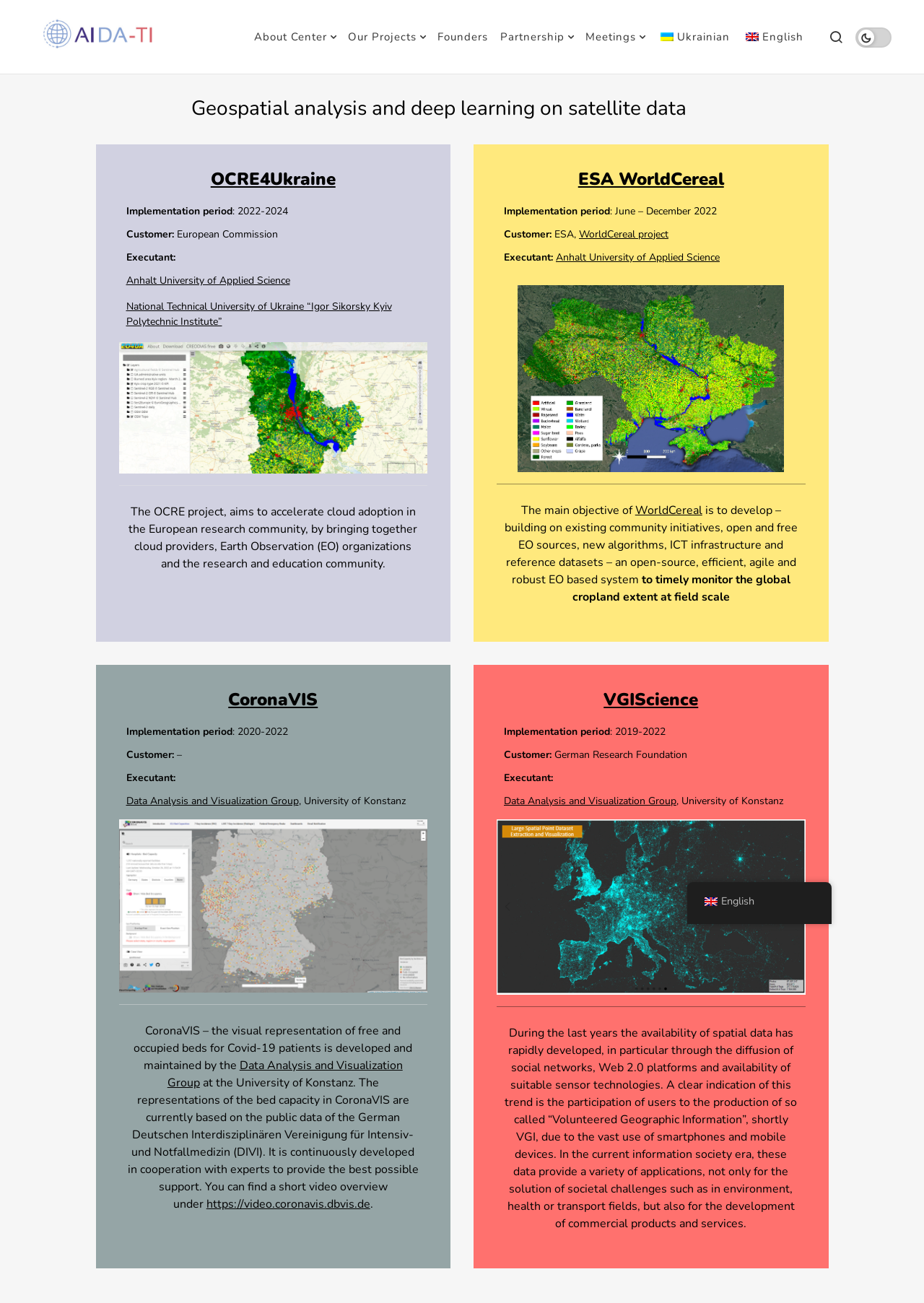Specify the bounding box coordinates of the element's area that should be clicked to execute the given instruction: "Switch to English language". The coordinates should be four float numbers between 0 and 1, i.e., [left, top, right, bottom].

[0.798, 0.019, 0.875, 0.037]